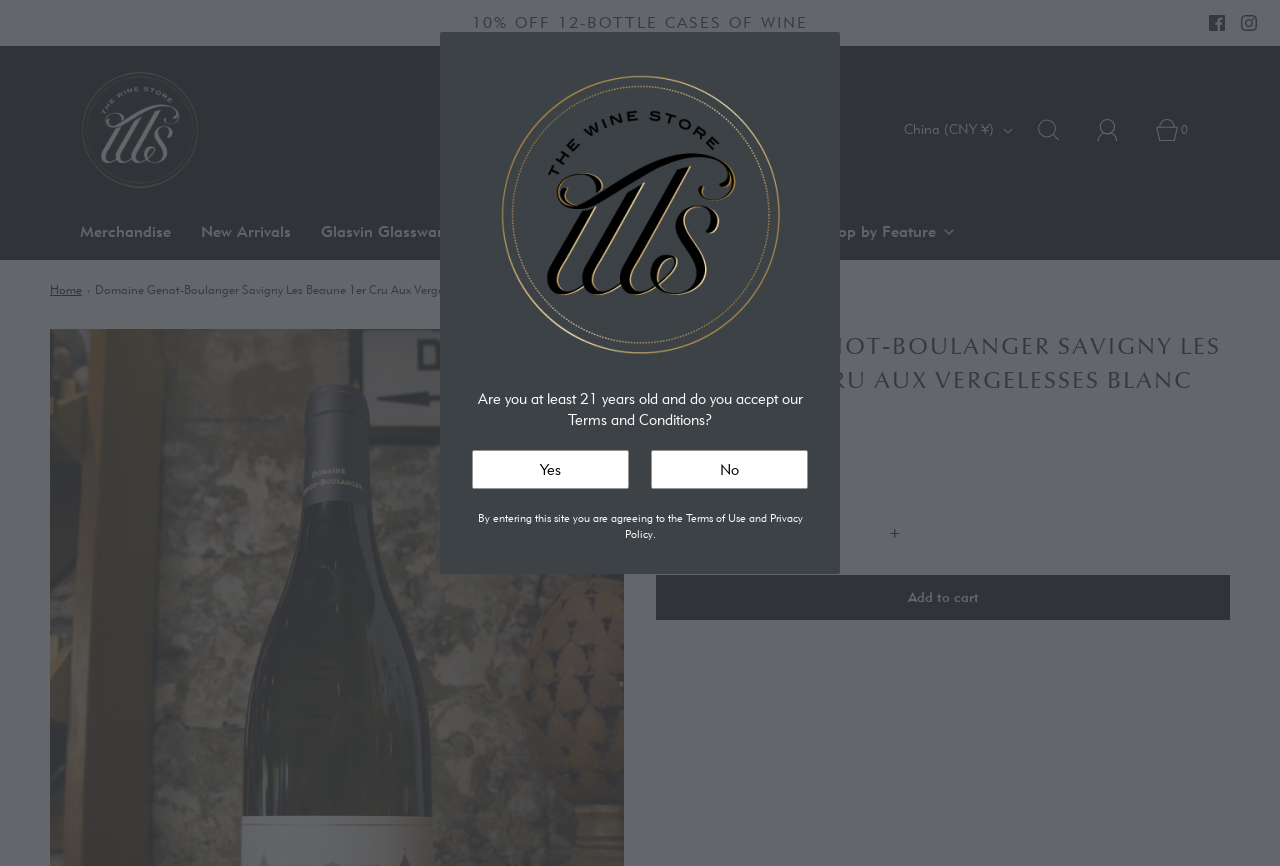Identify the bounding box of the UI element described as follows: "Glasvin Glassware". Provide the coordinates as four float numbers in the range of 0 to 1 [left, top, right, bottom].

[0.251, 0.236, 0.352, 0.3]